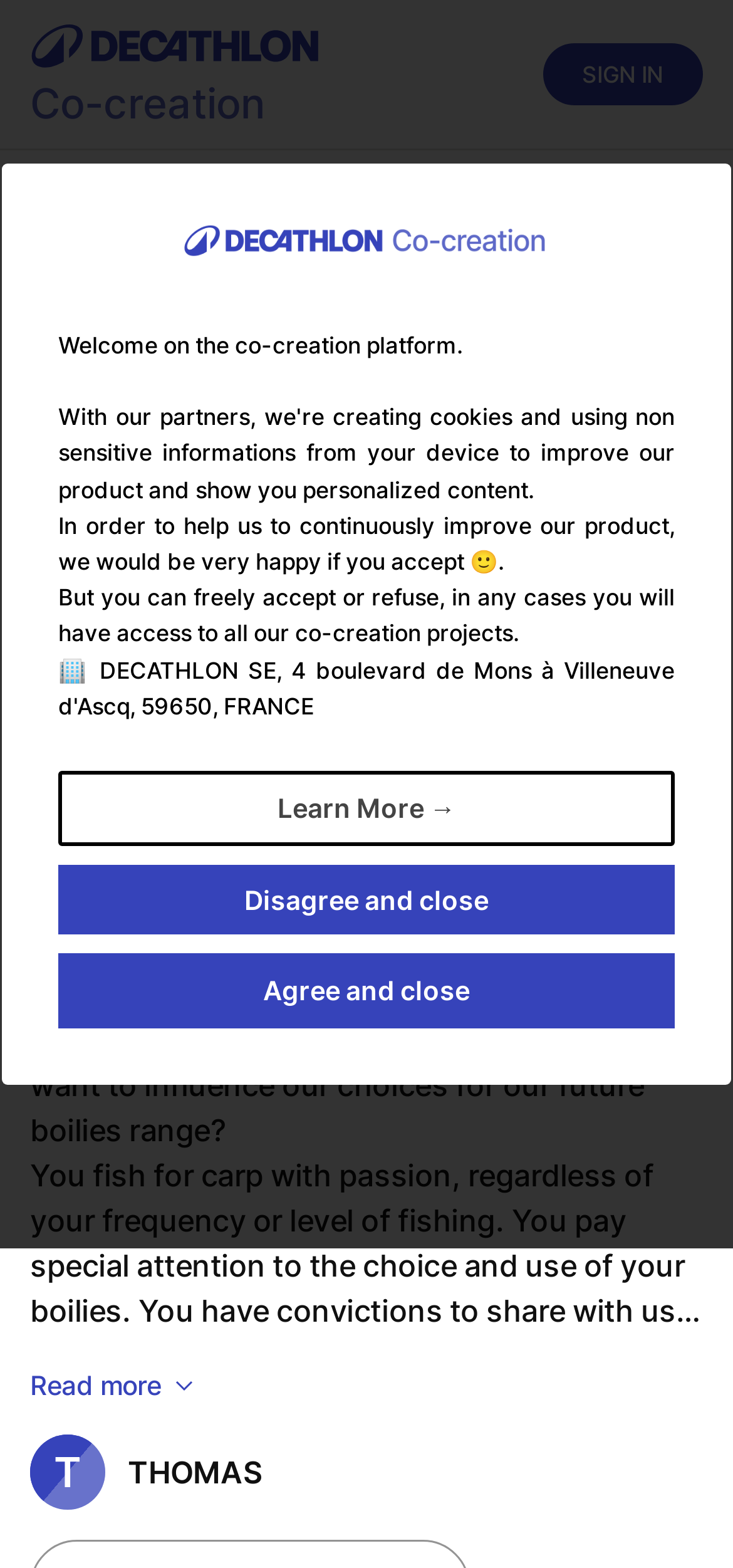Please identify the bounding box coordinates of the area I need to click to accomplish the following instruction: "Click the 'SIGN IN' button".

[0.741, 0.027, 0.959, 0.067]